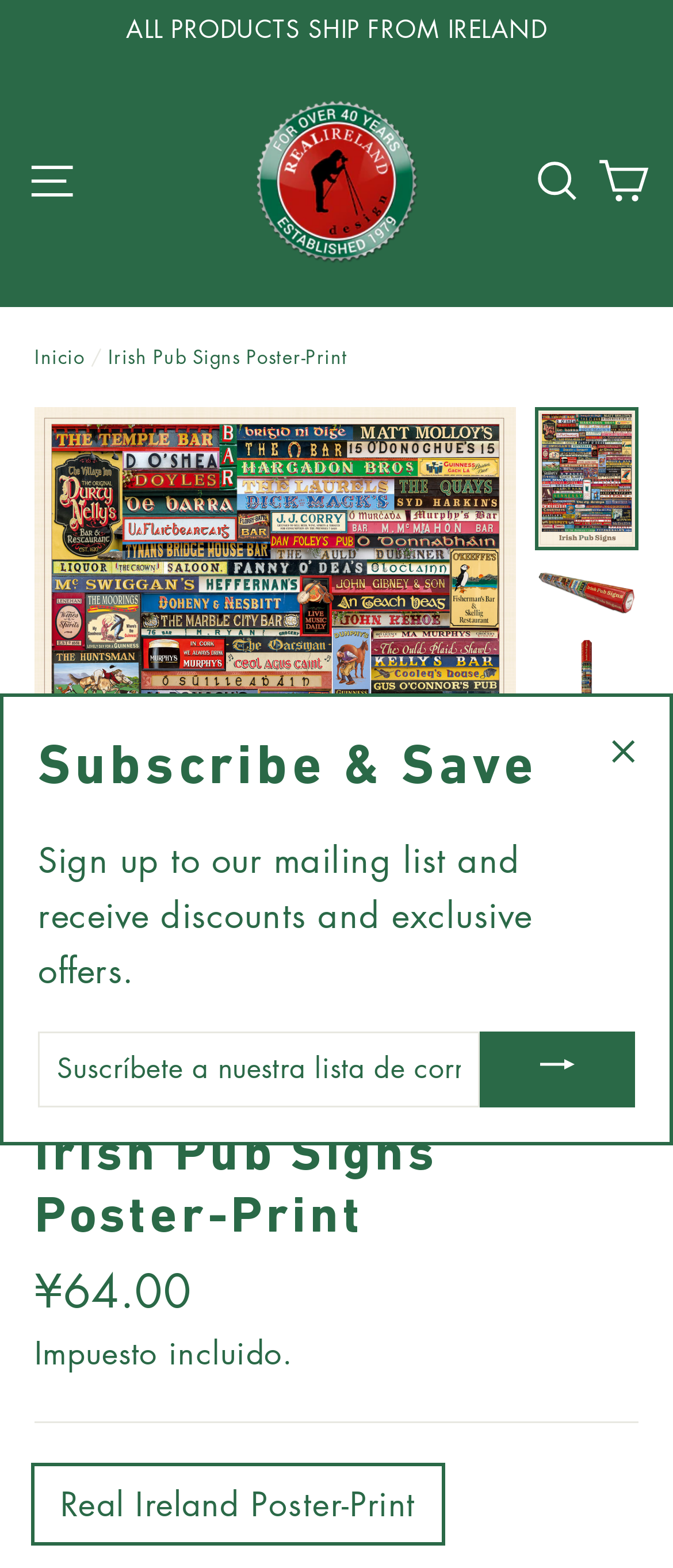Determine the bounding box coordinates of the clickable element to complete this instruction: "View cart". Provide the coordinates in the format of four float numbers between 0 and 1, [left, top, right, bottom].

[0.881, 0.09, 0.968, 0.141]